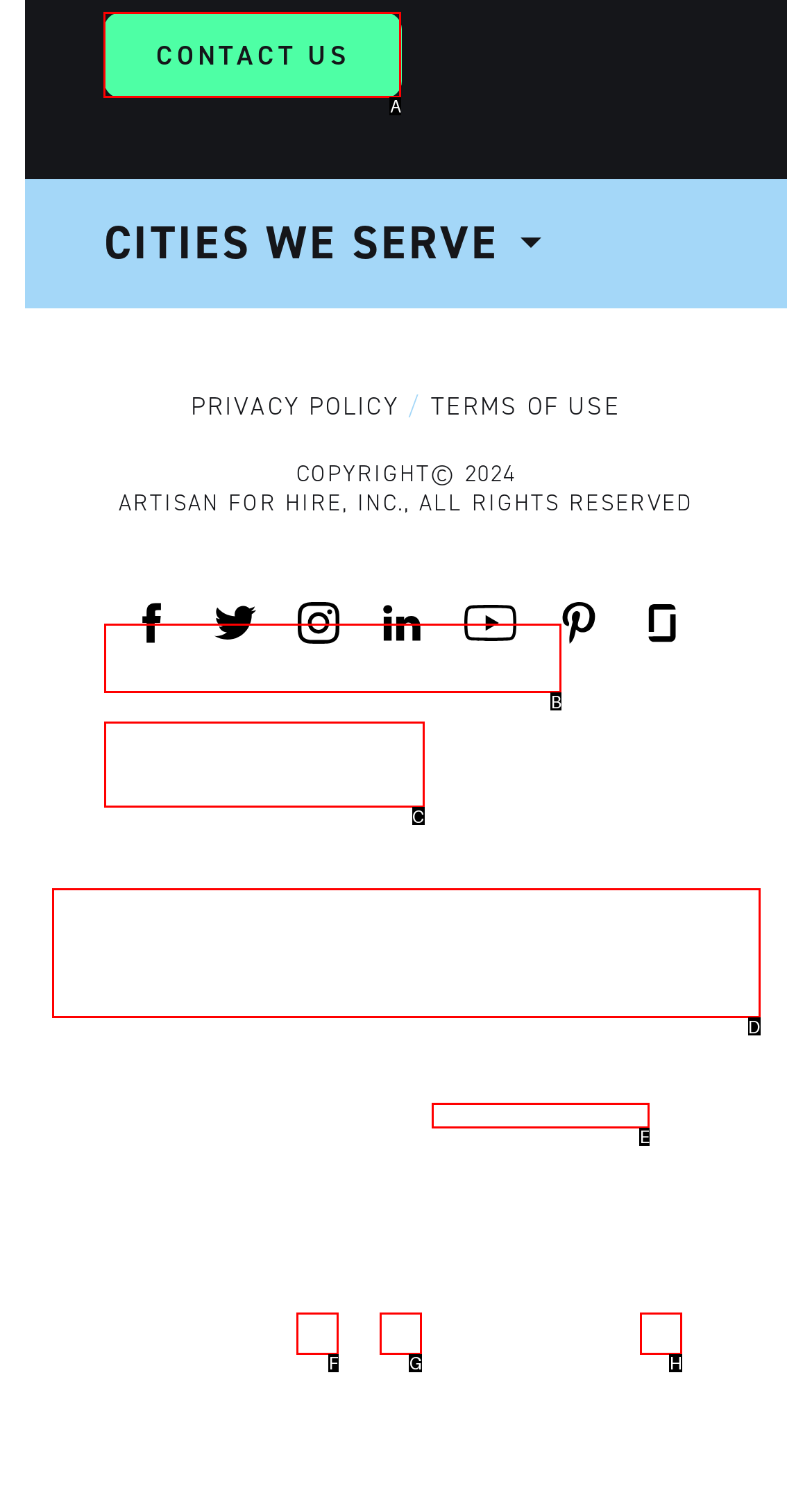Select the proper UI element to click in order to perform the following task: visit the contact us page. Indicate your choice with the letter of the appropriate option.

A